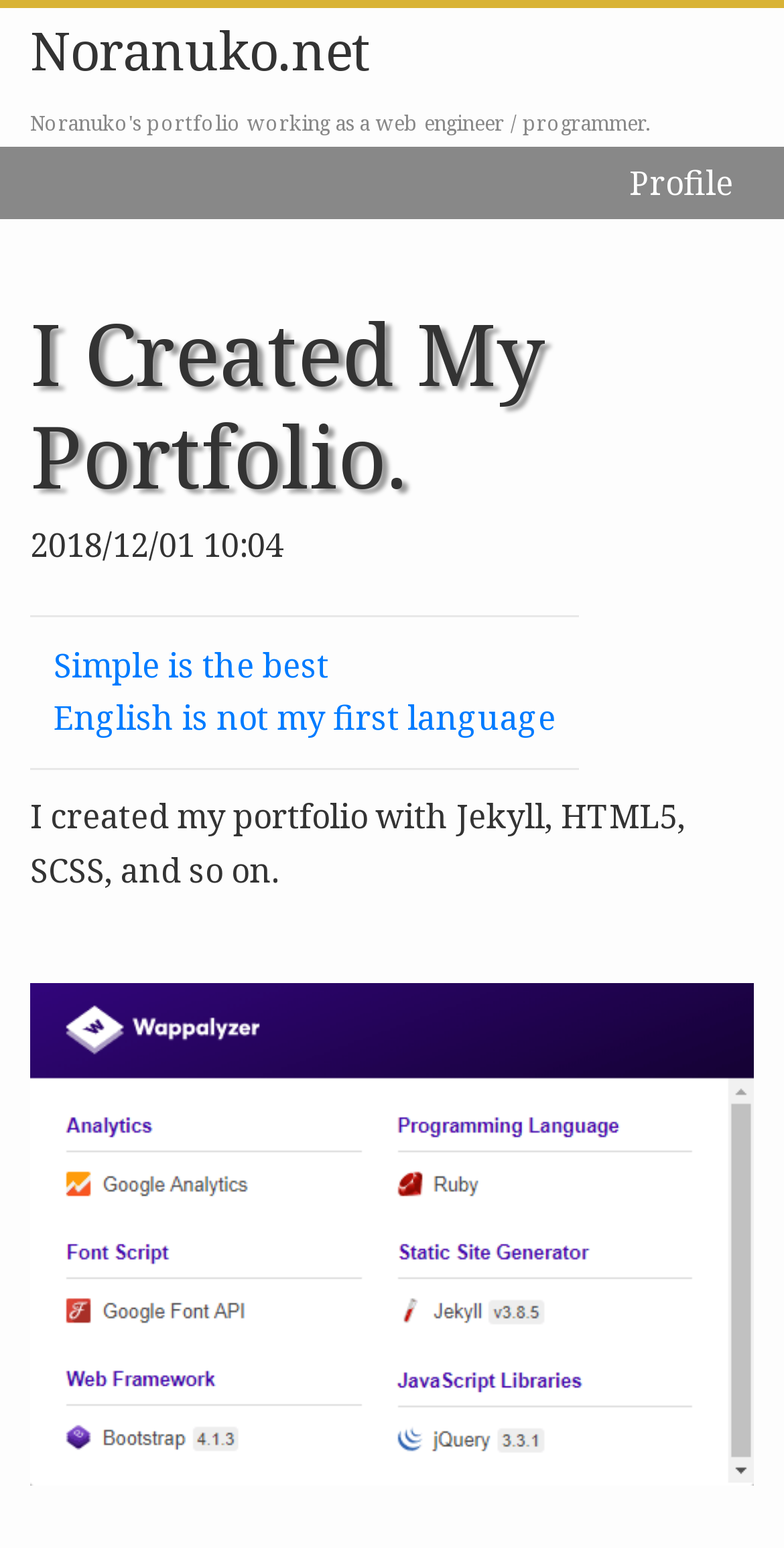Identify and provide the bounding box for the element described by: "Profile".

[0.777, 0.094, 0.962, 0.141]